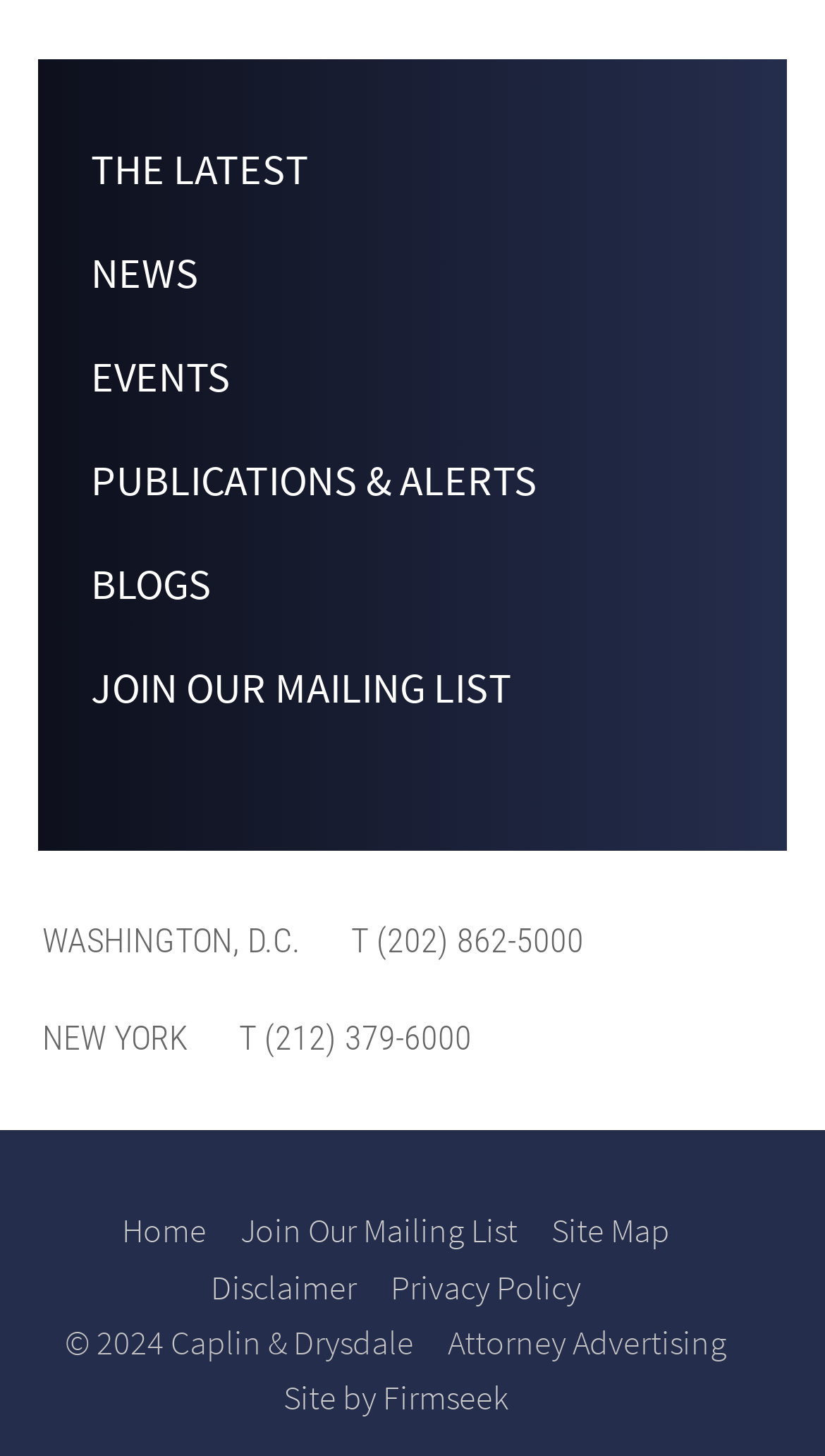Answer this question in one word or a short phrase: What is the phone number for the Washington, D.C. office?

(202) 862-5000